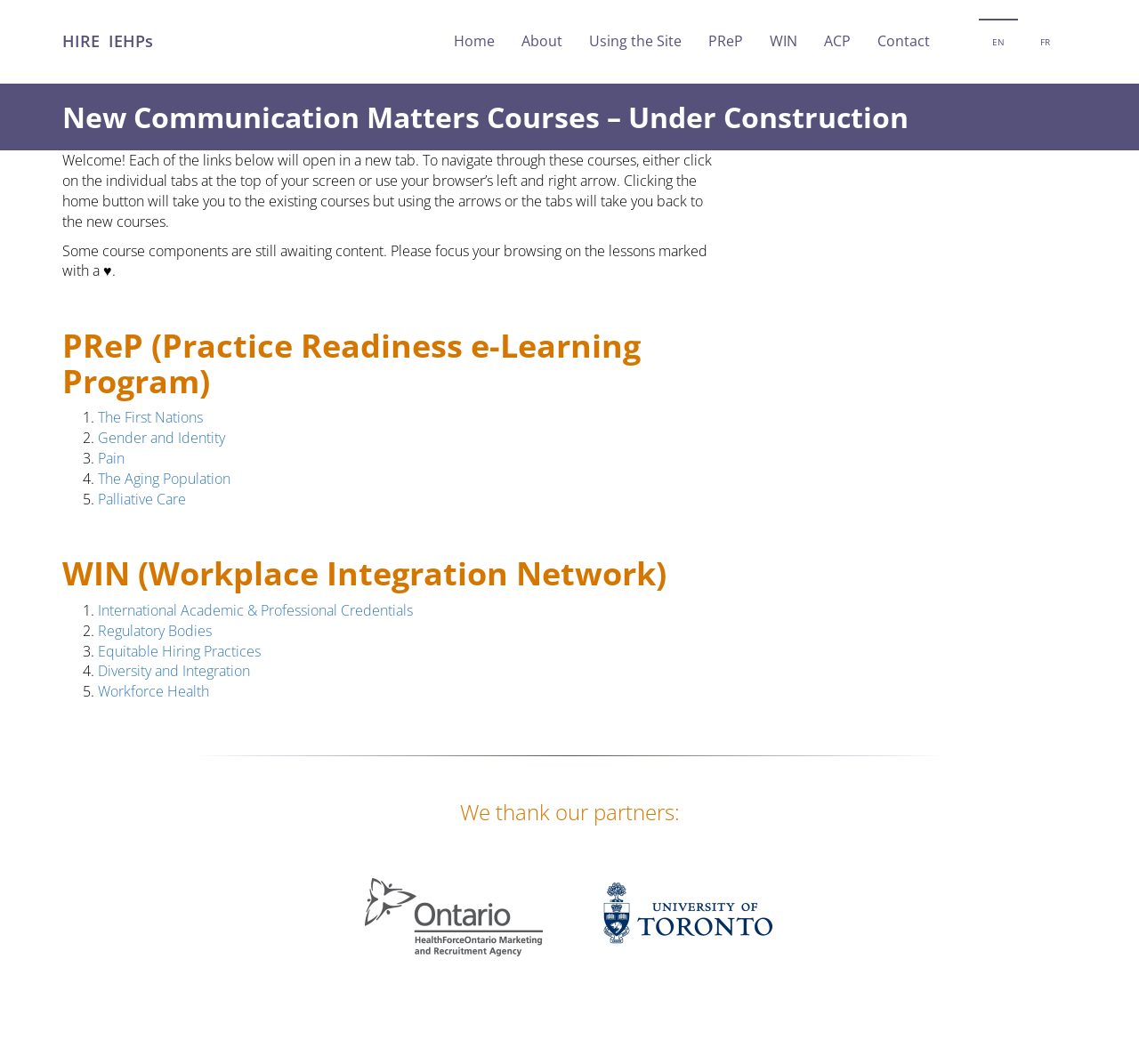Predict the bounding box coordinates of the area that should be clicked to accomplish the following instruction: "View the WIN course". The bounding box coordinates should consist of four float numbers between 0 and 1, i.e., [left, top, right, bottom].

[0.664, 0.018, 0.712, 0.059]